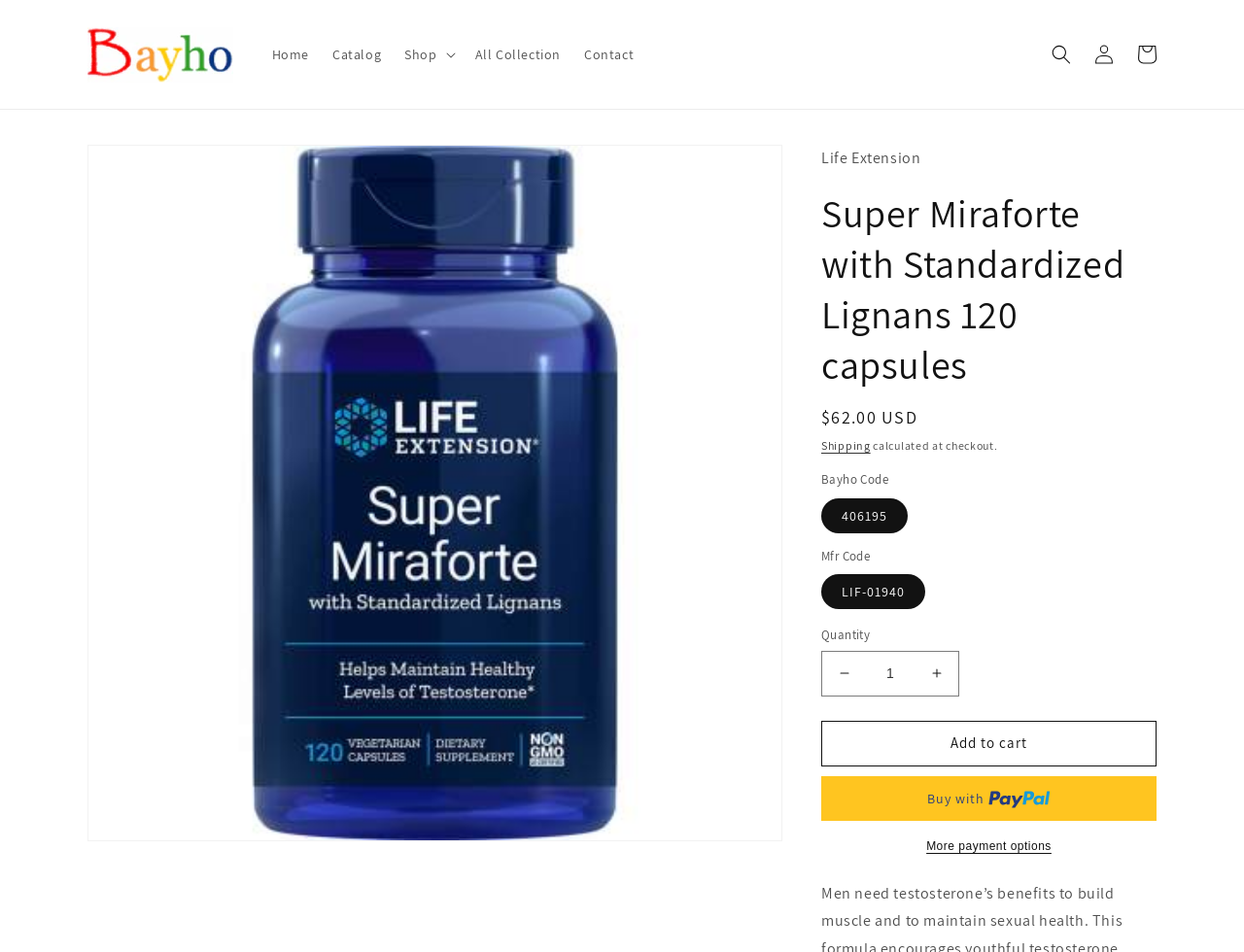Using floating point numbers between 0 and 1, provide the bounding box coordinates in the format (top-left x, top-left y, bottom-right x, bottom-right y). Locate the UI element described here: Buy now with PayPalBuy with

[0.66, 0.815, 0.93, 0.862]